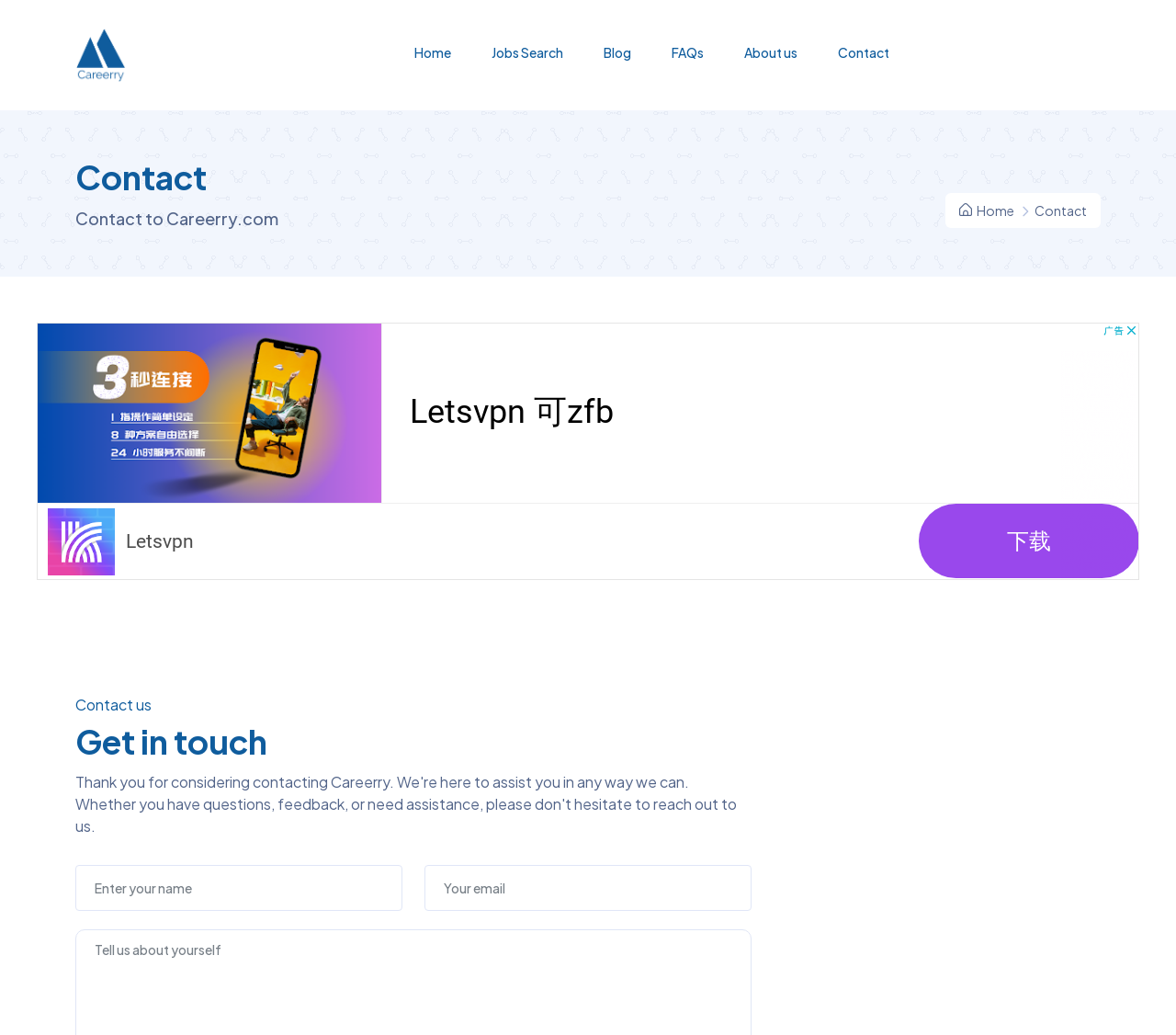Please find the bounding box coordinates of the element that you should click to achieve the following instruction: "Go to About Us". The coordinates should be presented as four float numbers between 0 and 1: [left, top, right, bottom].

None